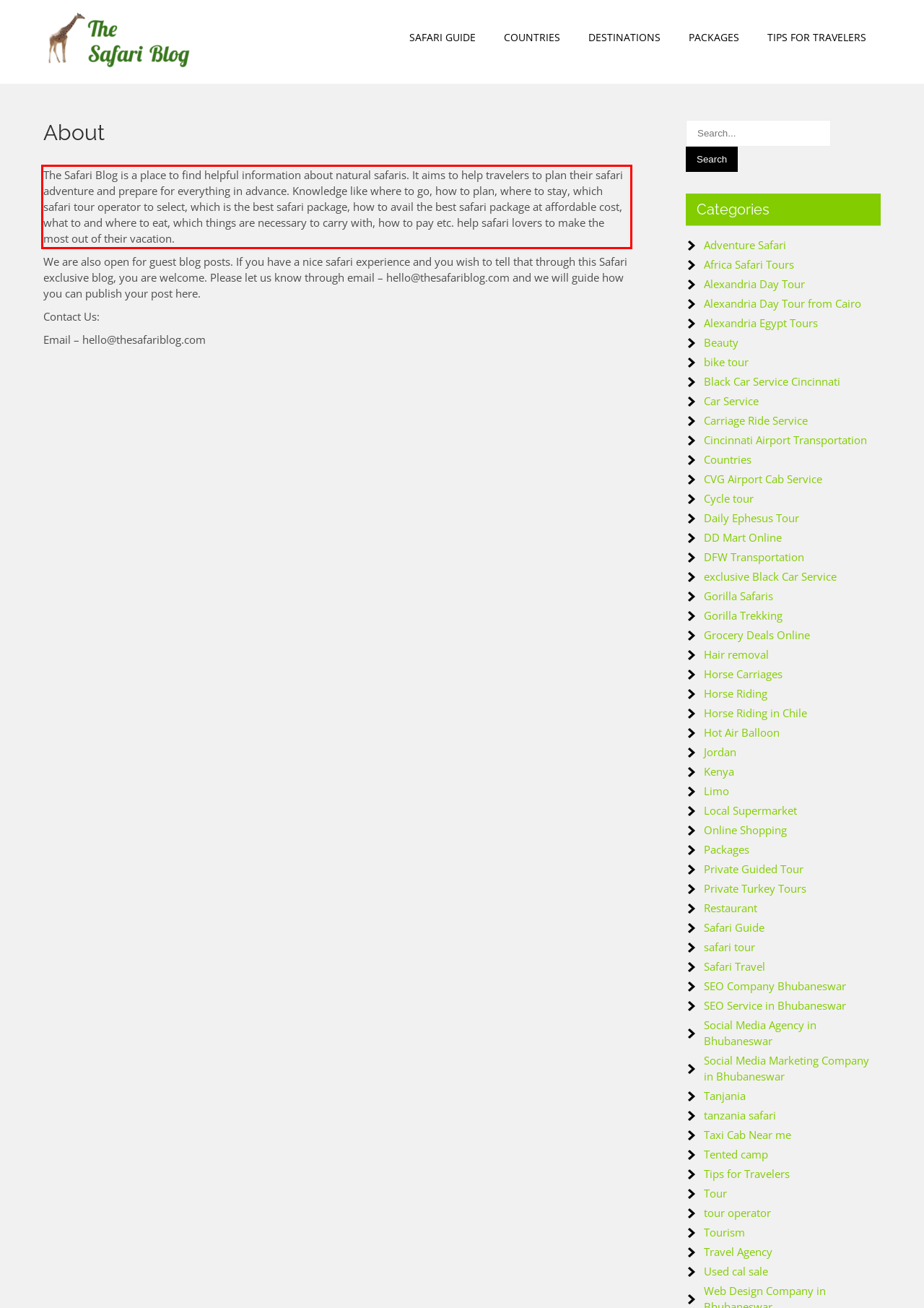Please analyze the screenshot of a webpage and extract the text content within the red bounding box using OCR.

The Safari Blog is a place to find helpful information about natural safaris. It aims to help travelers to plan their safari adventure and prepare for everything in advance. Knowledge like where to go, how to plan, where to stay, which safari tour operator to select, which is the best safari package, how to avail the best safari package at affordable cost, what to and where to eat, which things are necessary to carry with, how to pay etc. help safari lovers to make the most out of their vacation.